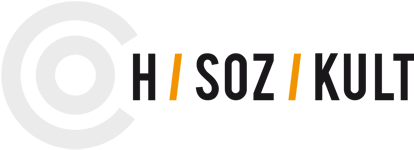Provide a brief response to the question below using a single word or phrase: 
What does the logo symbolize?

Tradition and innovation